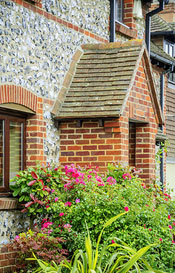Answer the question in one word or a short phrase:
What colors are the flowers in the garden?

Pink and green